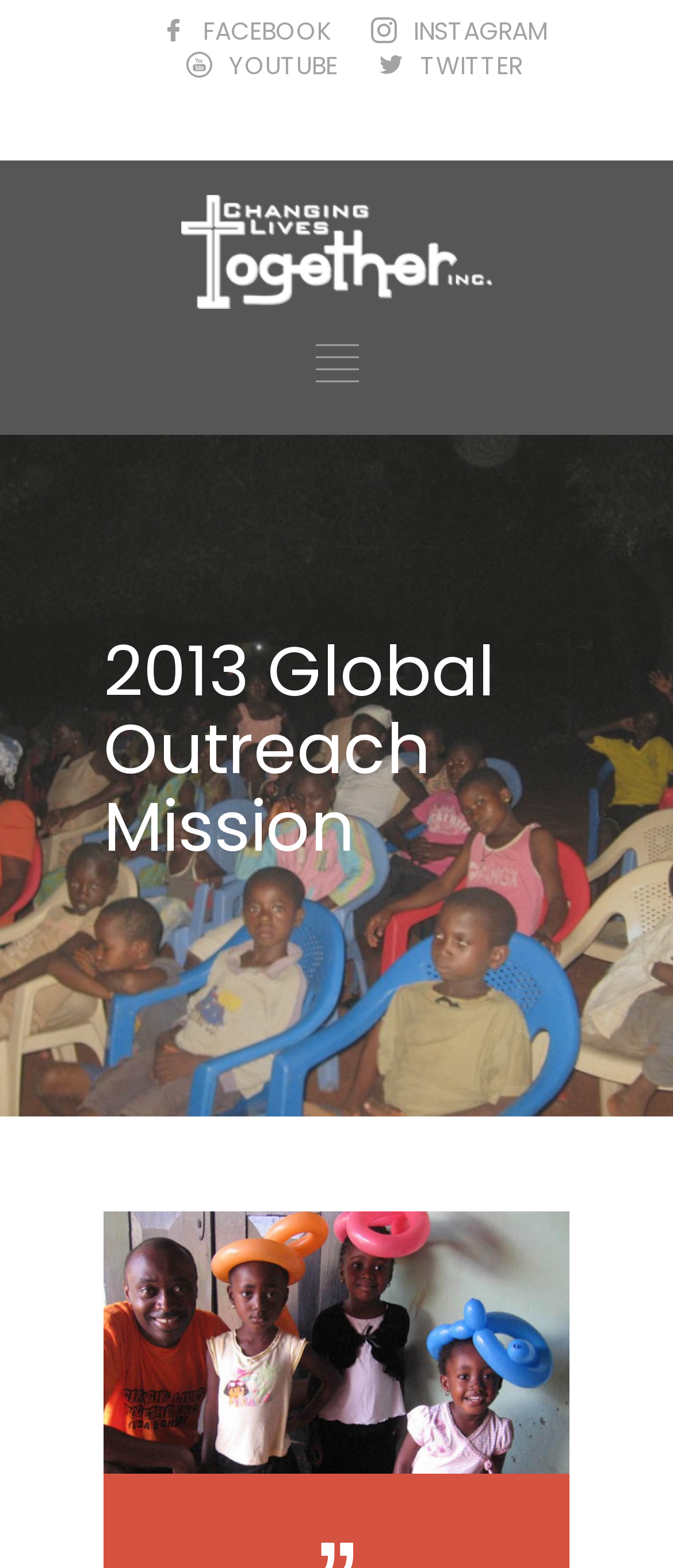Describe every aspect of the webpage comprehensively.

The webpage is about the 2013 Global Outreach Mission, with a focus on "Changing Lives Together". At the top, there are four social media links: FACEBOOK, INSTAGRAM, YOUTUBE, and TWITTER, positioned horizontally next to each other, with FACEBOOK and INSTAGRAM on the left, and YOUTUBE and TWITTER on the right. 

Below the social media links, there are two more links, one on the left and one on the right, but their contents are not specified. 

The main heading, "2013 Global Outreach Mission", is prominently displayed in the middle of the page, taking up a significant amount of vertical space.